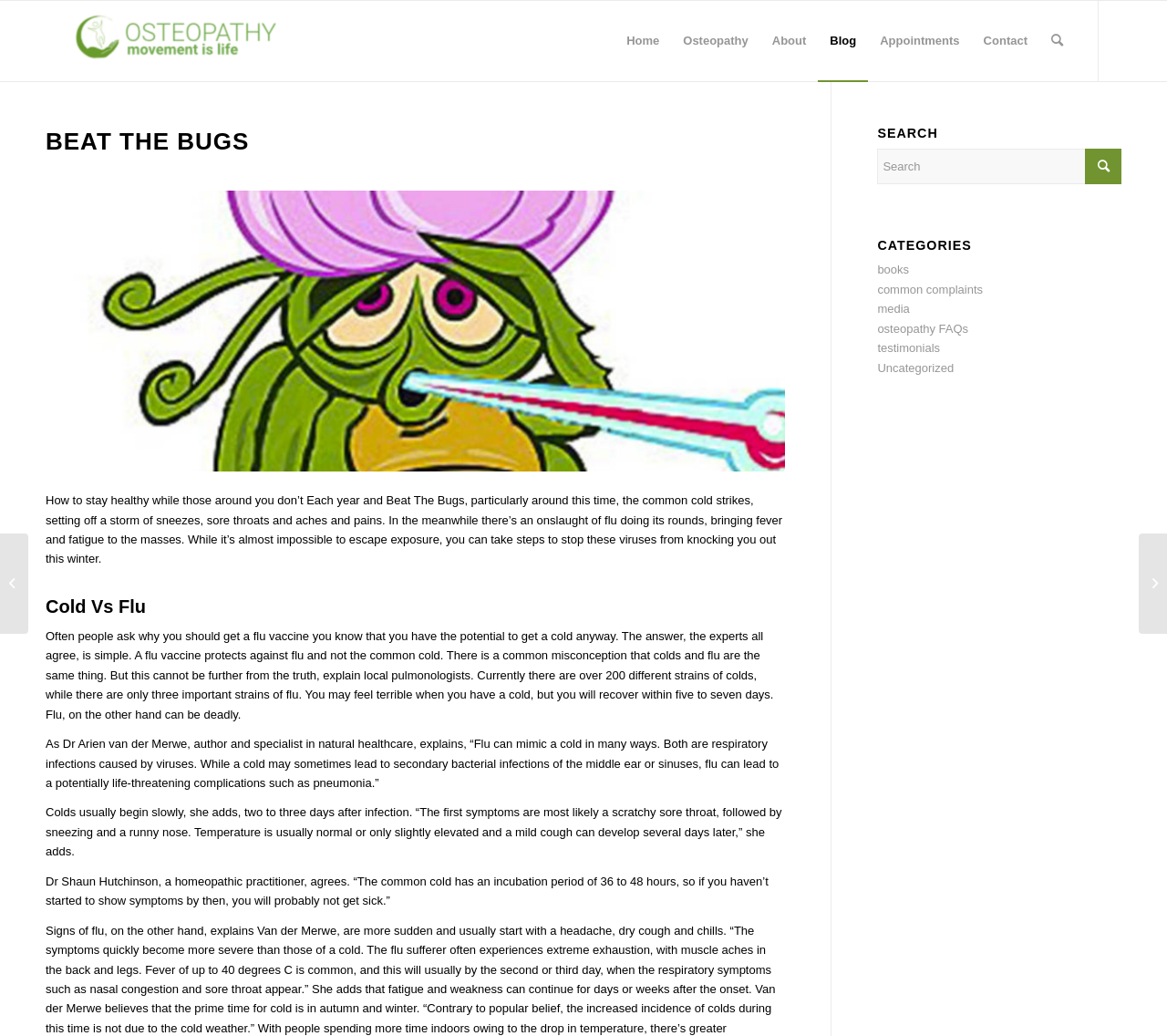Identify the bounding box coordinates for the element you need to click to achieve the following task: "Click on the 'Appointments' link". Provide the bounding box coordinates as four float numbers between 0 and 1, in the form [left, top, right, bottom].

[0.744, 0.001, 0.833, 0.078]